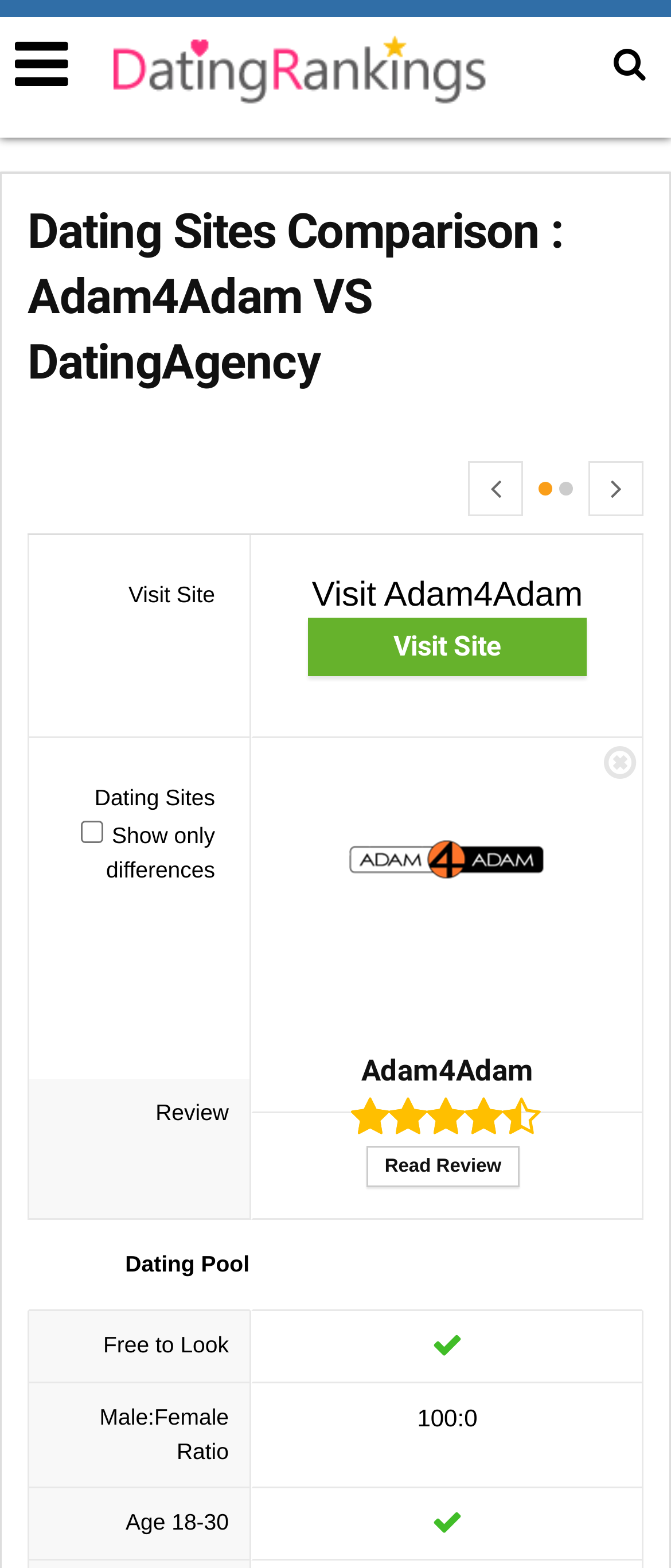Using the description "parent_node: Show only differences name="re-compare-show-diff"", locate and provide the bounding box of the UI element.

[0.121, 0.523, 0.154, 0.538]